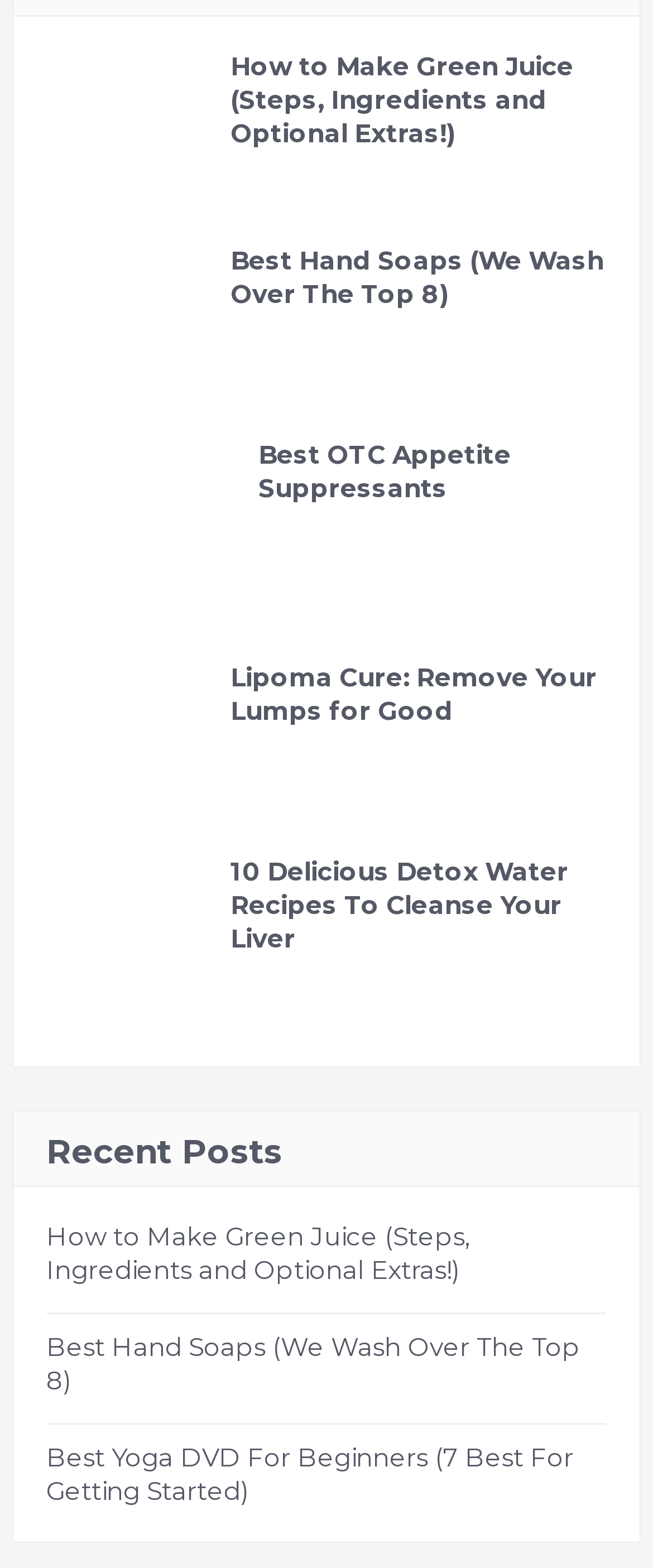Using the description: "Best OTC Appetite Suppressants", determine the UI element's bounding box coordinates. Ensure the coordinates are in the format of four float numbers between 0 and 1, i.e., [left, top, right, bottom].

[0.395, 0.28, 0.929, 0.403]